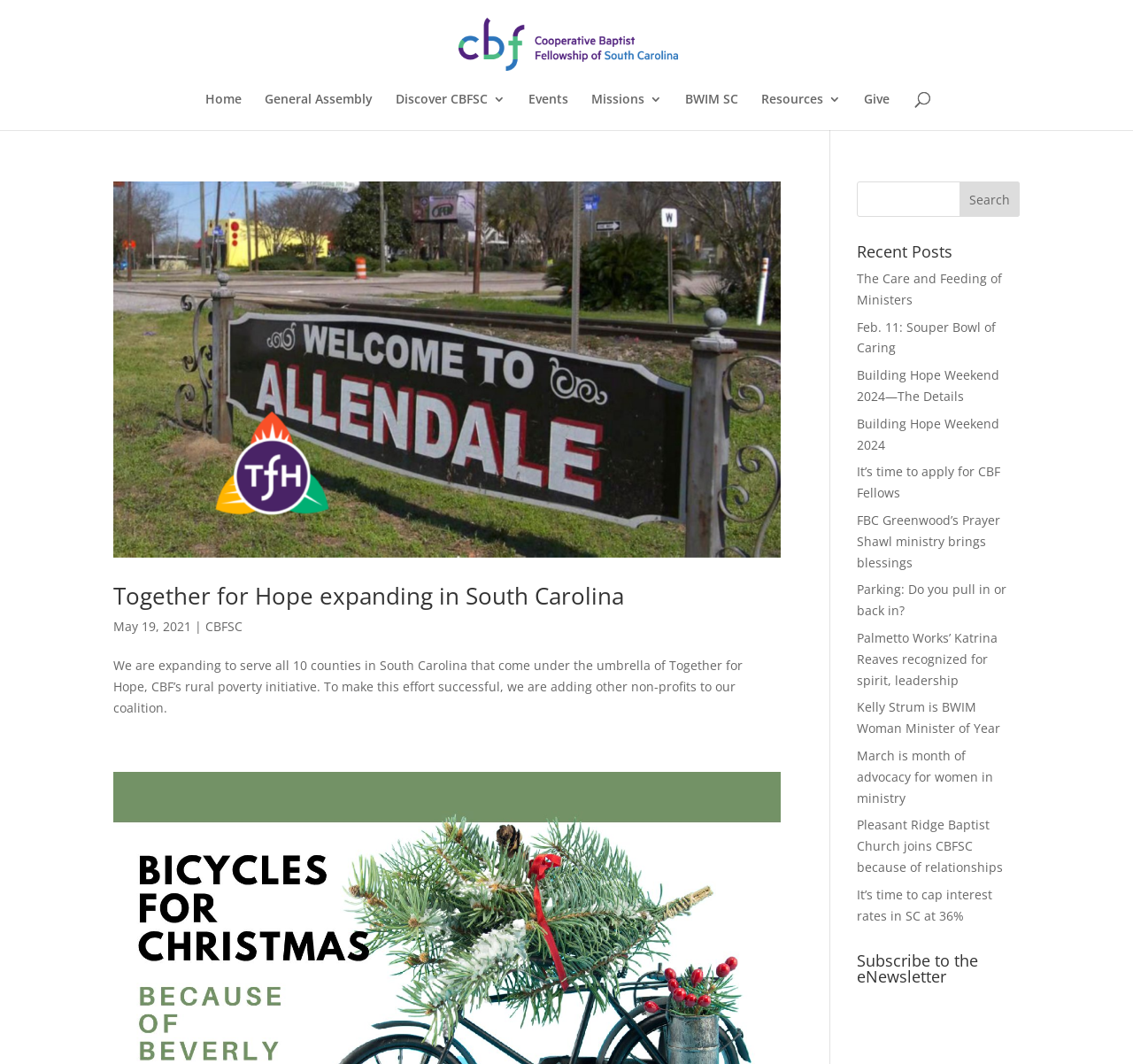Locate the bounding box coordinates of the element that should be clicked to execute the following instruction: "Click on the Give link".

[0.762, 0.087, 0.785, 0.122]